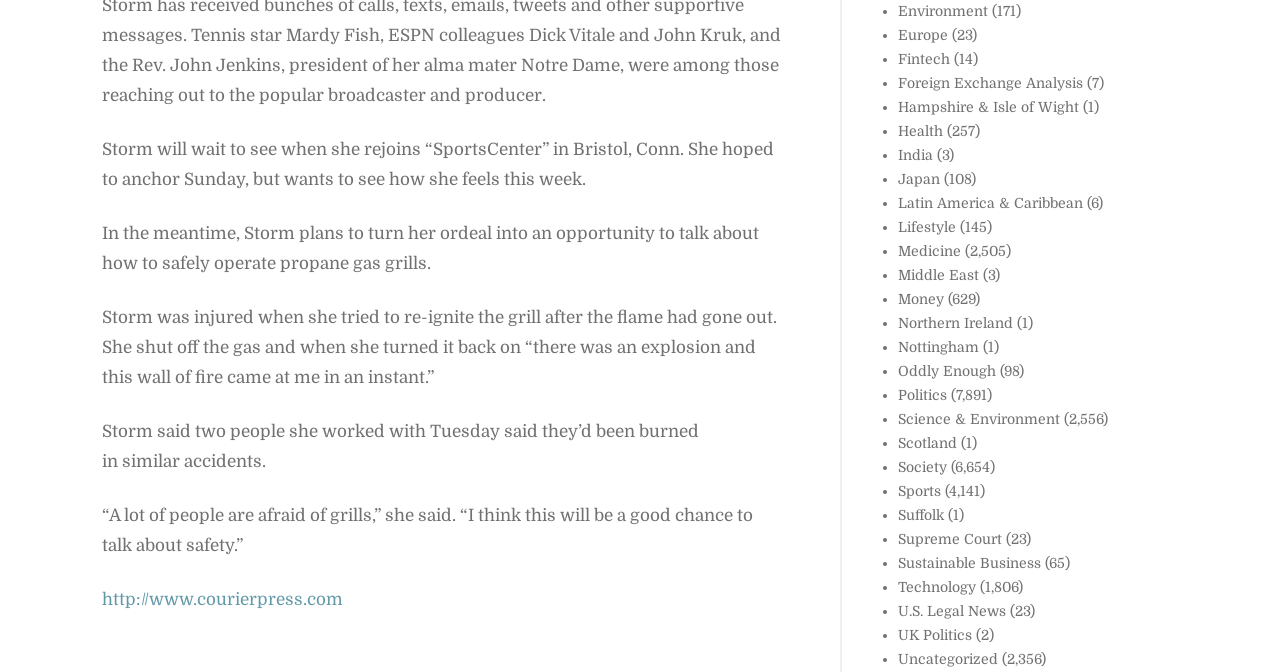Please identify the bounding box coordinates of the element's region that should be clicked to execute the following instruction: "Click the 'Storm was injured...' link". The bounding box coordinates must be four float numbers between 0 and 1, i.e., [left, top, right, bottom].

[0.08, 0.077, 0.607, 0.195]